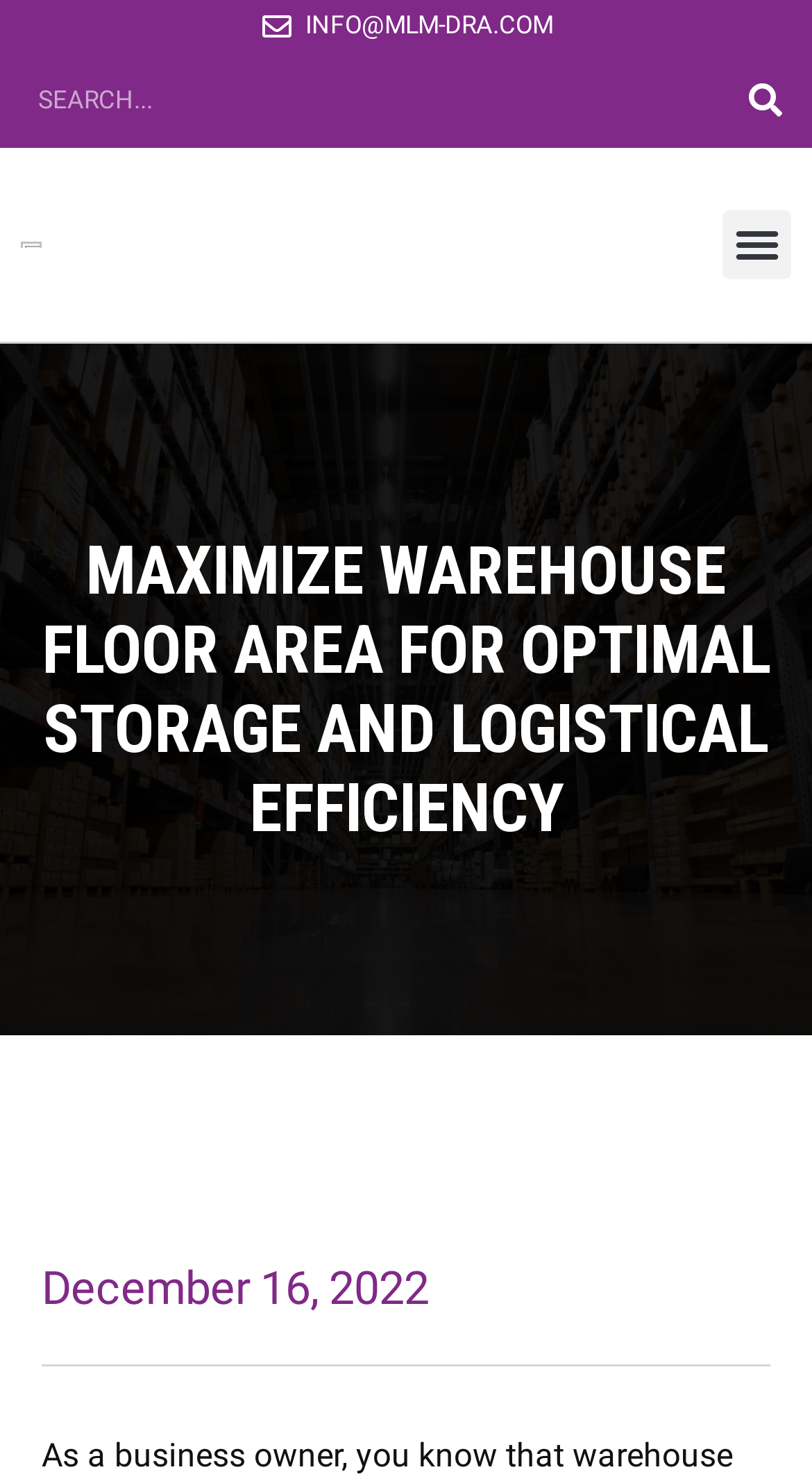Use a single word or phrase to answer the following:
What is the email address on the top?

INFO@MLM-DRA.COM